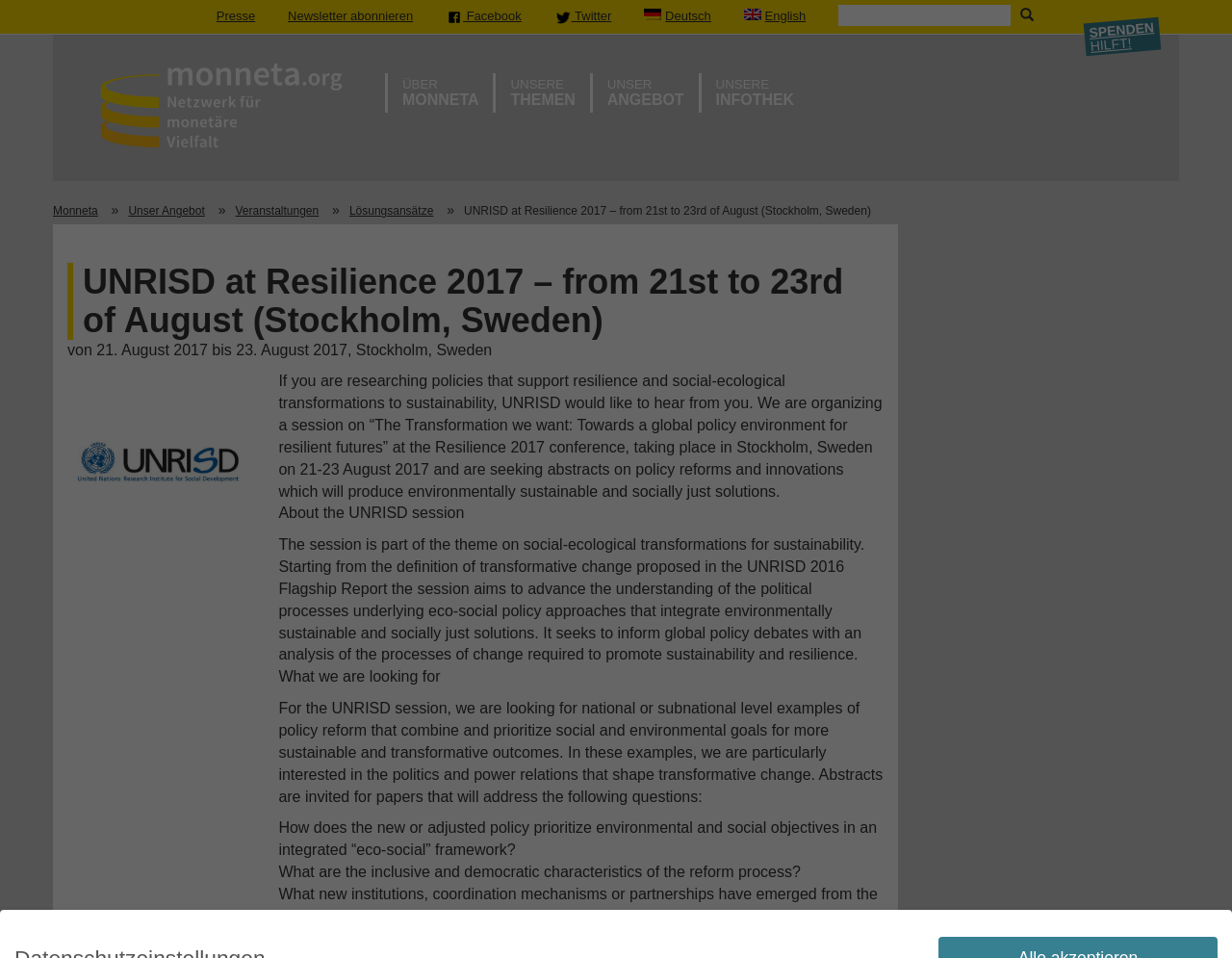Locate the bounding box coordinates of the clickable part needed for the task: "Follow UNRISD on Facebook".

[0.362, 0.0, 0.423, 0.035]